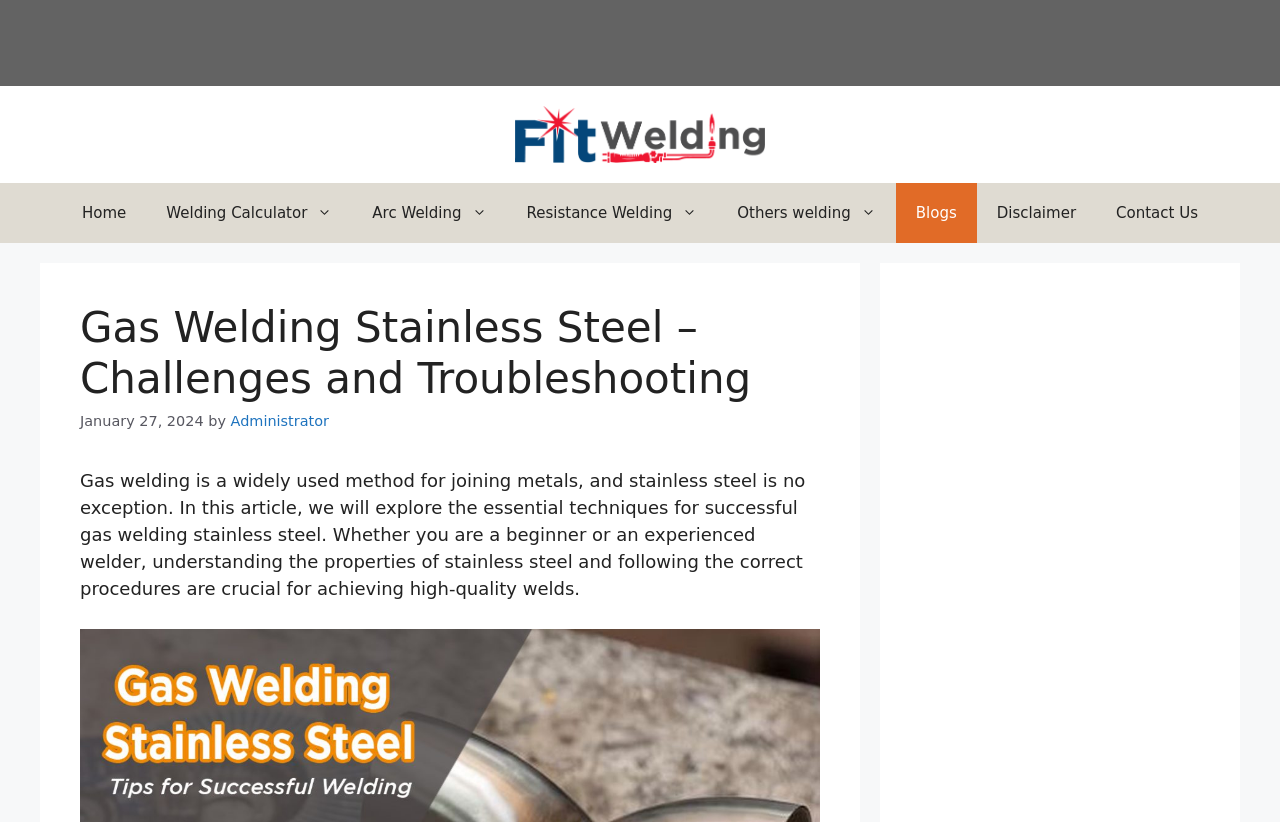Please answer the following question as detailed as possible based on the image: 
How many navigation links are there?

I counted the number of link elements within the navigation element, which are 'Home', 'Welding Calculator', 'Arc Welding', 'Resistance Welding', 'Others welding', 'Blogs', 'Disclaimer', and 'Contact Us'. There are 9 links in total.